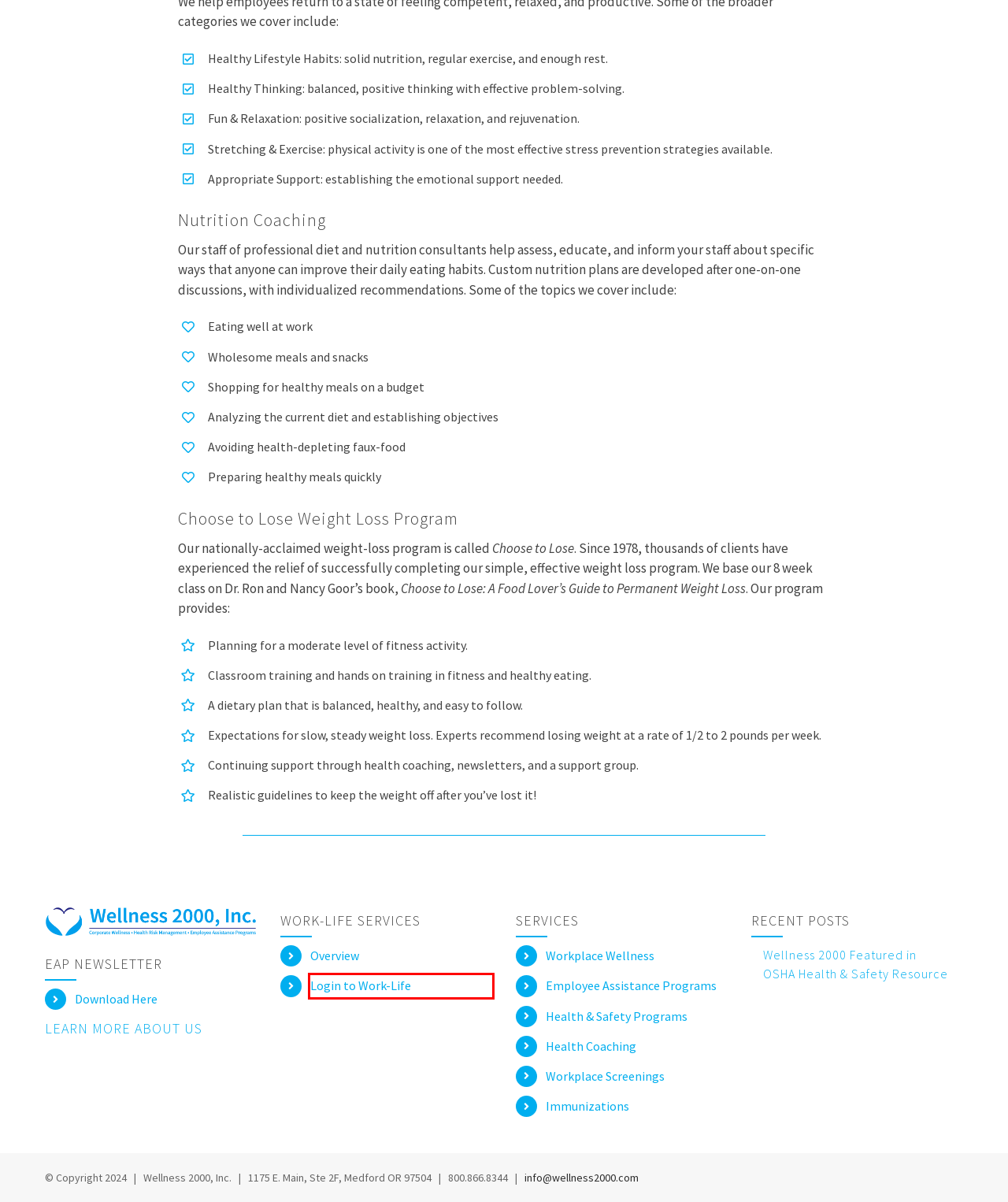Look at the screenshot of a webpage that includes a red bounding box around a UI element. Select the most appropriate webpage description that matches the page seen after clicking the highlighted element. Here are the candidates:
A. Covid-19 – Wellness 2000, Inc.
B. Wellness 2000 Featured in OSHA Health & Safety Resource – Wellness 2000, Inc.
C. – Wellness 2000, Inc.
D. About – Wellness 2000, Inc.
E. Contact Us – Wellness 2000, Inc.
F. Work-Life Services – Wellness 2000, Inc.
G. WORKLIFE SERVICES :
      
        
        
        Welcome
H. Home – Wellness 2000, Inc.

G